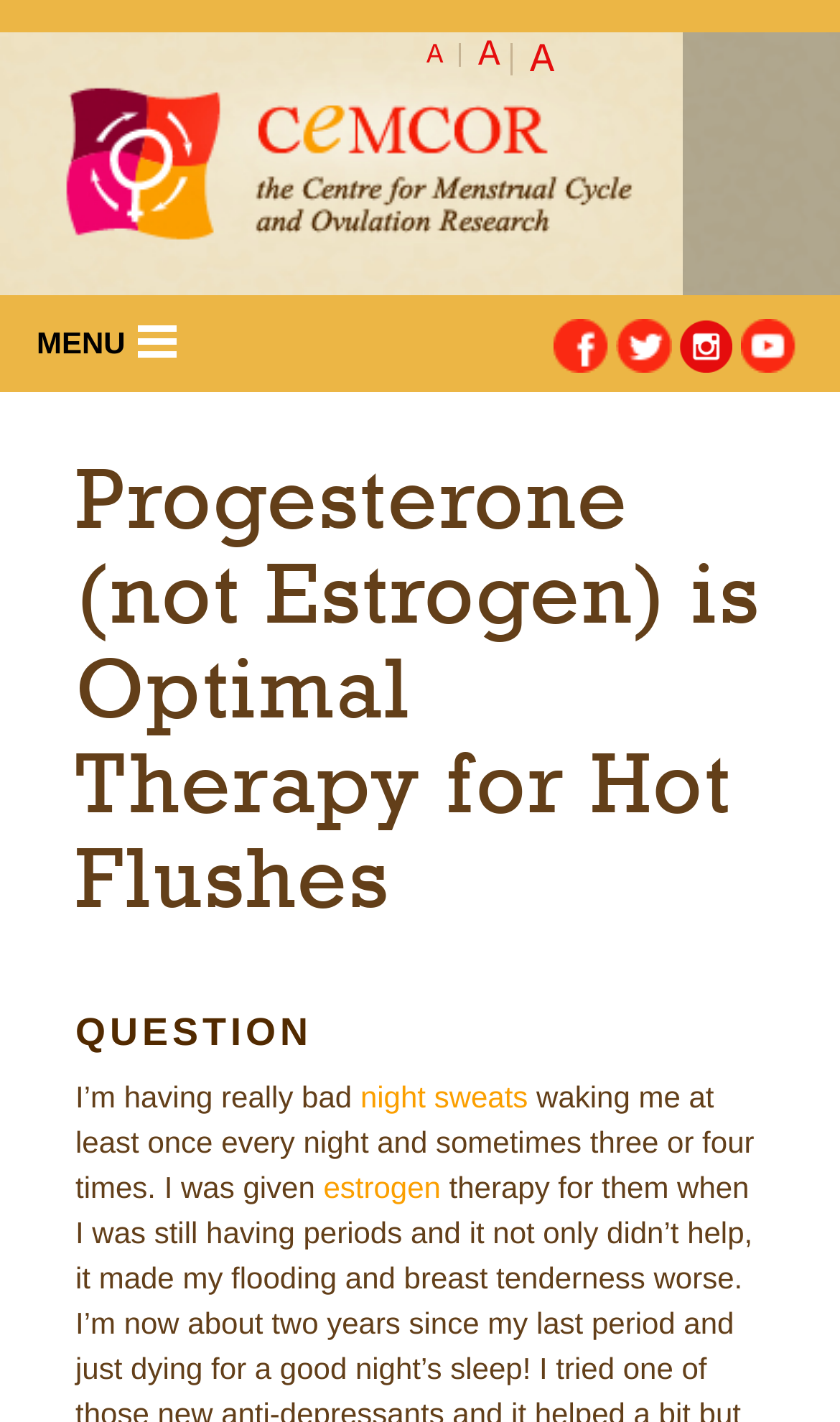Show the bounding box coordinates for the element that needs to be clicked to execute the following instruction: "Follow us on Facebook". Provide the coordinates in the form of four float numbers between 0 and 1, i.e., [left, top, right, bottom].

[0.659, 0.224, 0.738, 0.262]